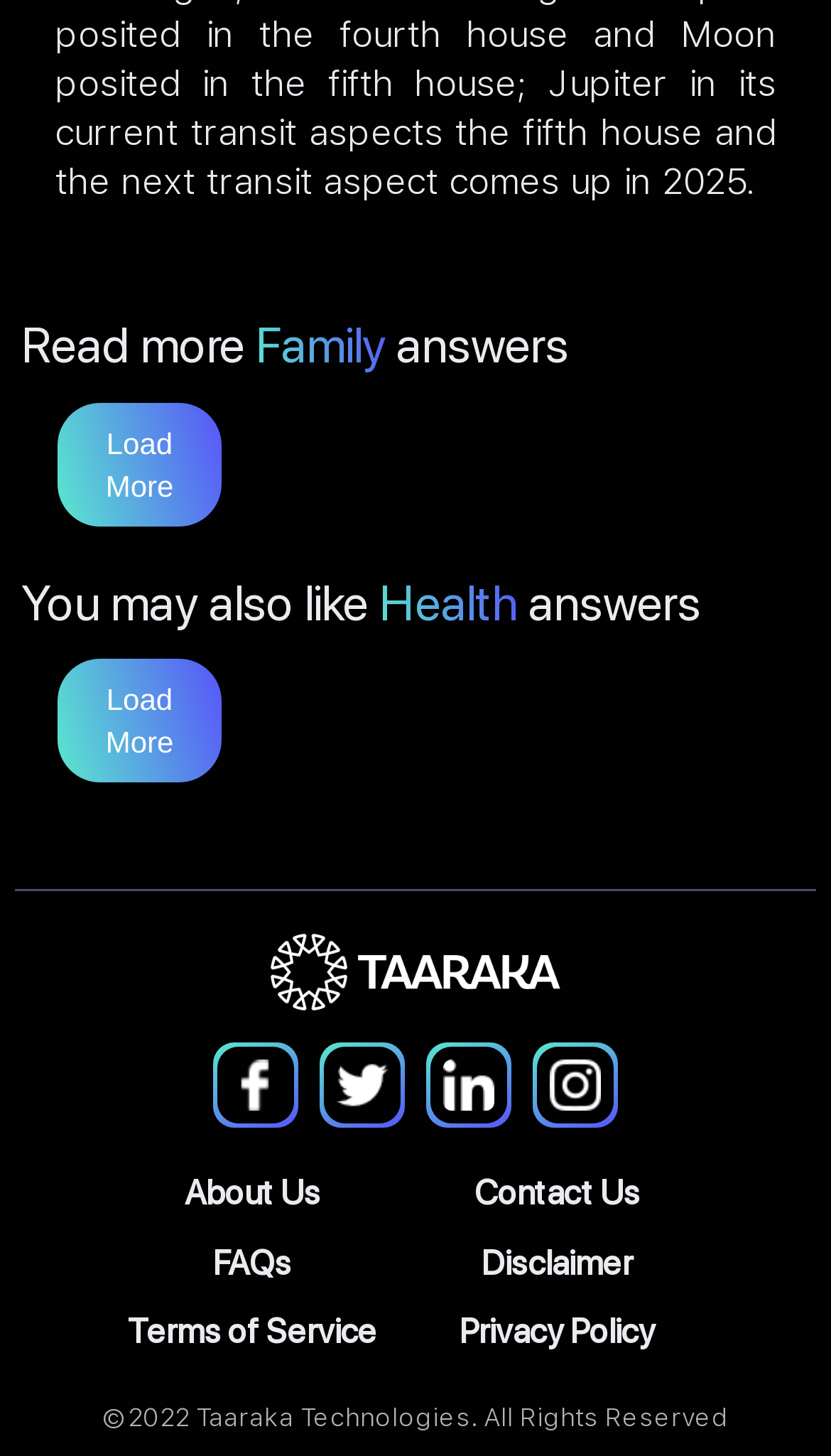Based on the element description alt="LinkedIn icon", identify the bounding box coordinates for the UI element. The coordinates should be in the format (top-left x, top-left y, bottom-right x, bottom-right y) and within the 0 to 1 range.

[0.513, 0.716, 0.615, 0.775]